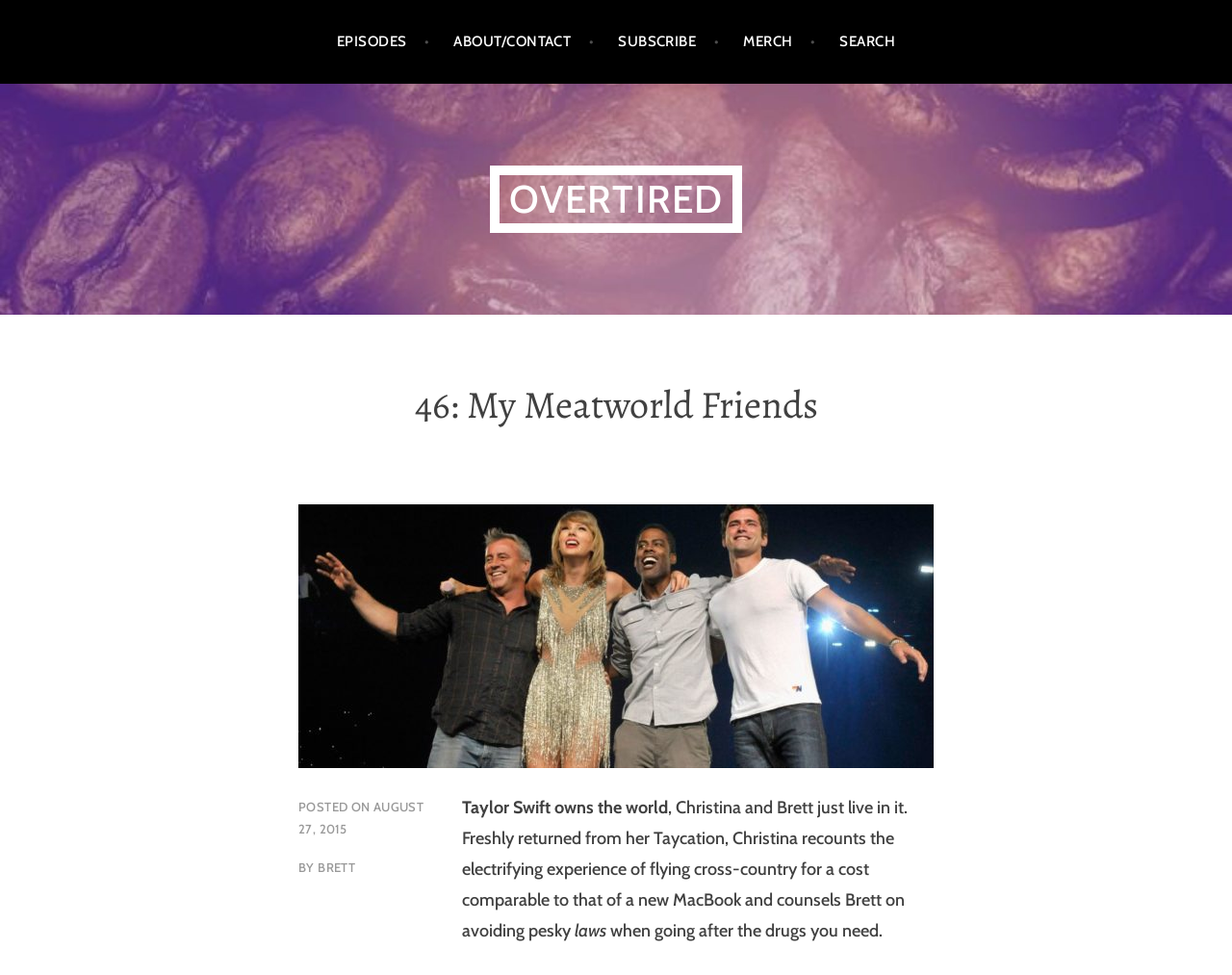From the webpage screenshot, predict the bounding box of the UI element that matches this description: "August 27, 2015July 22, 2020".

[0.242, 0.819, 0.344, 0.858]